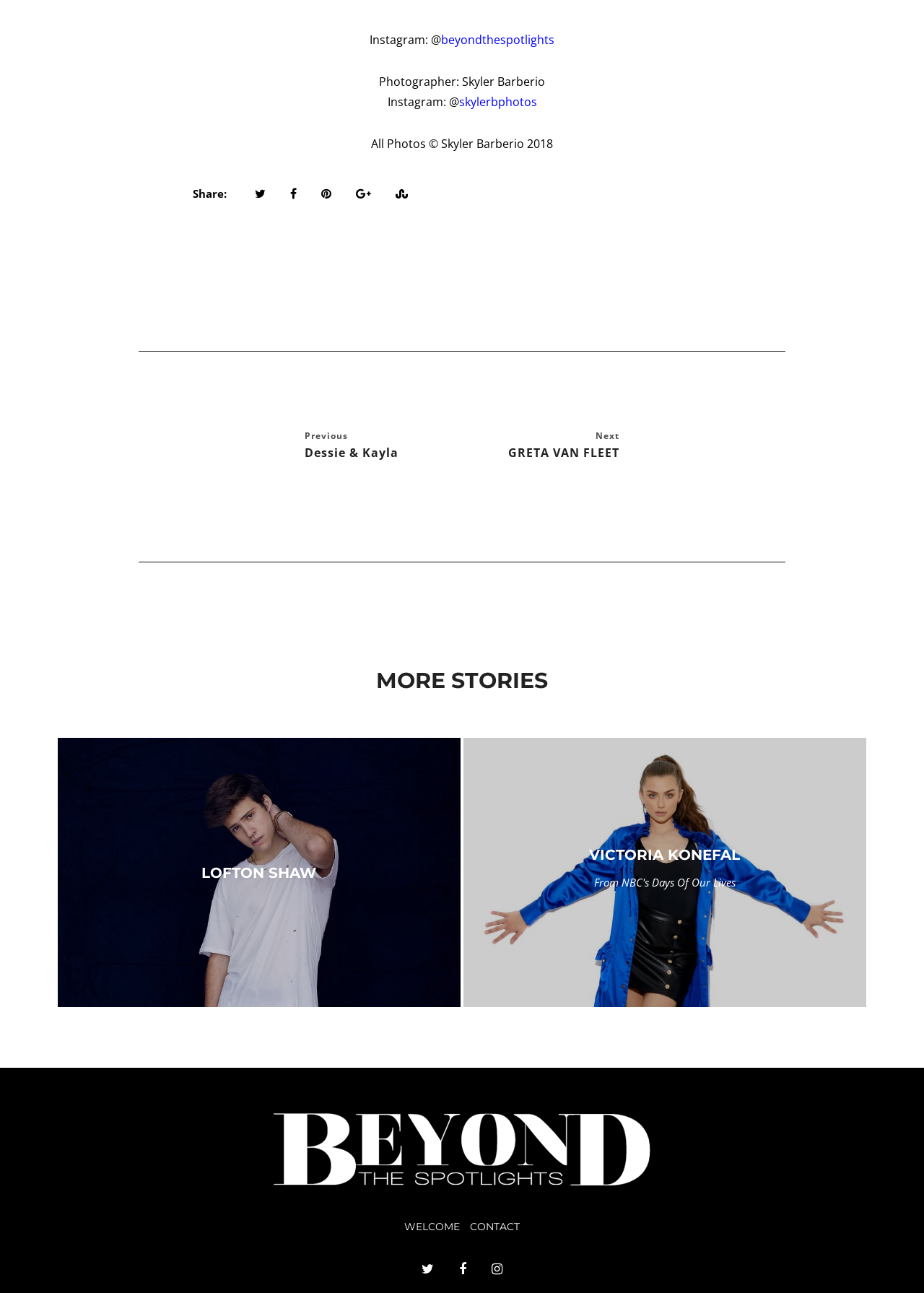What is the title of the first article?
Based on the content of the image, thoroughly explain and answer the question.

The title of the first article is 'LOFTON SHAW' which is mentioned in the heading element located in the middle of the webpage.